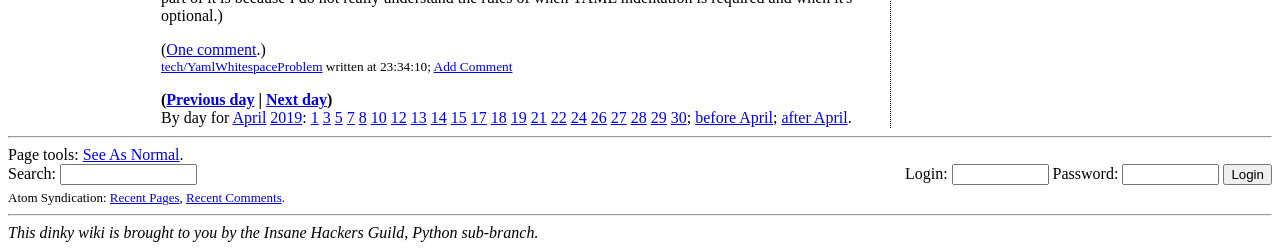Locate the bounding box coordinates of the clickable element to fulfill the following instruction: "View previous day". Provide the coordinates as four float numbers between 0 and 1 in the format [left, top, right, bottom].

[0.13, 0.365, 0.199, 0.433]